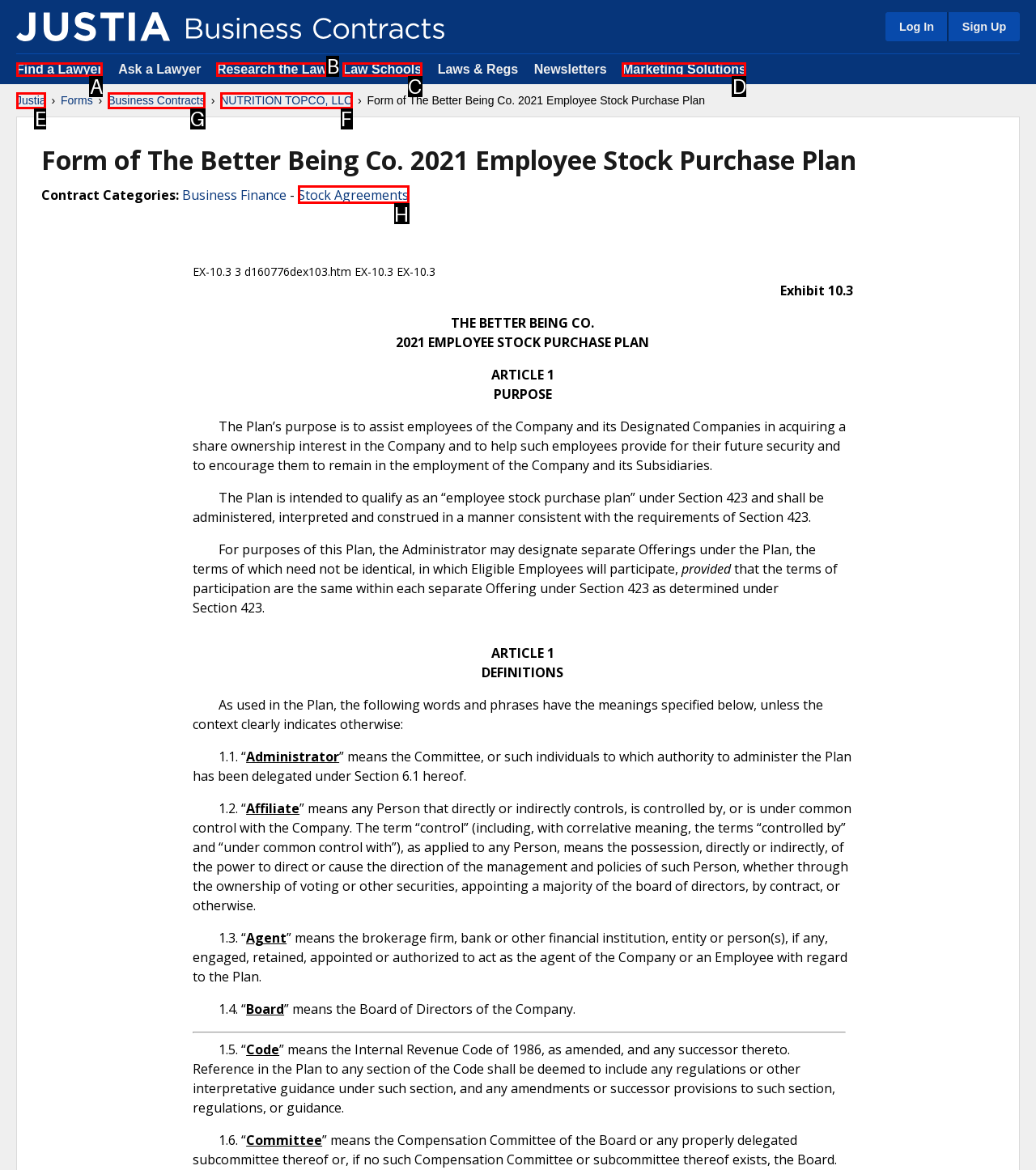Choose the letter that corresponds to the correct button to accomplish the task: Click on Business Contracts
Reply with the letter of the correct selection only.

G